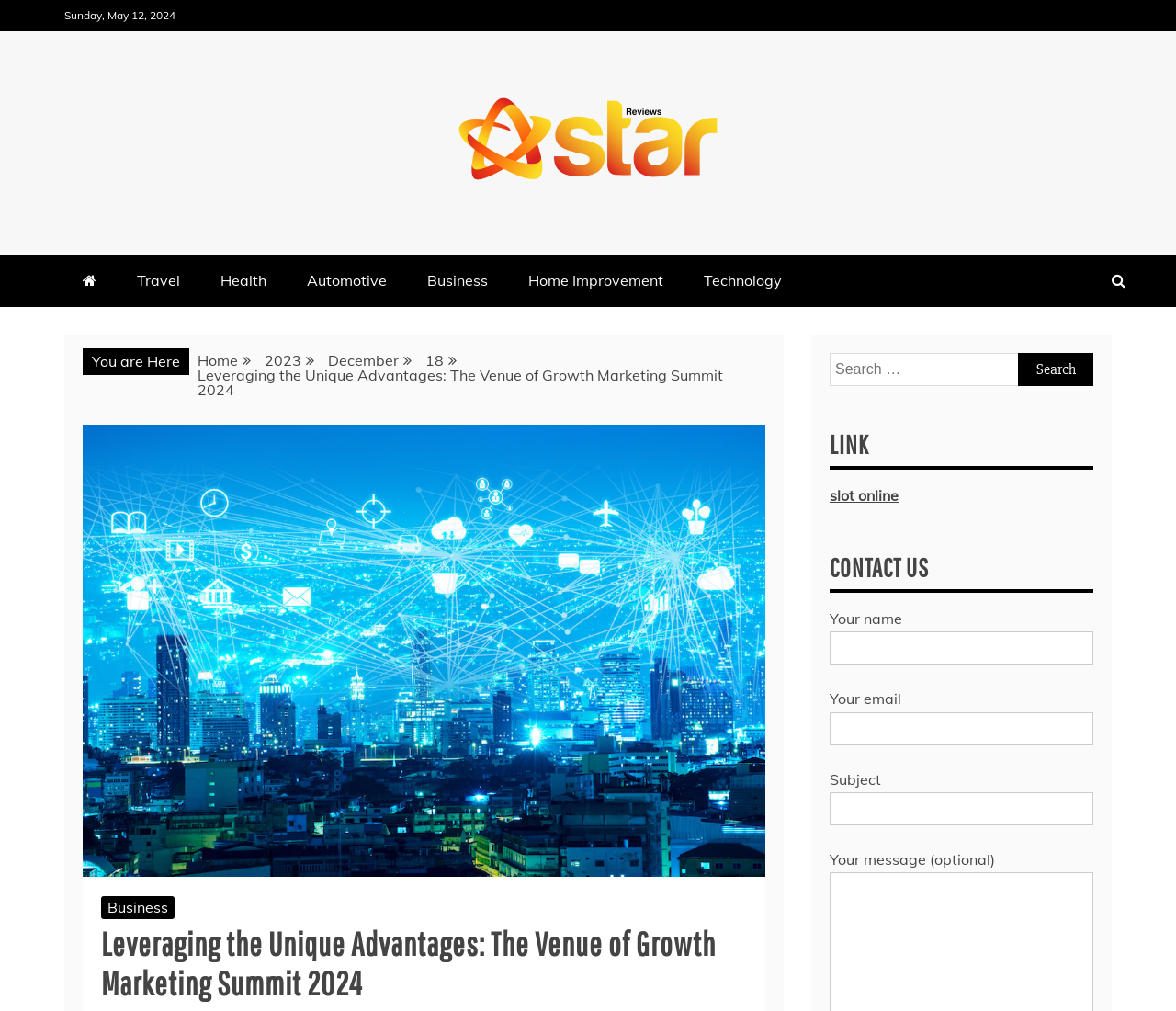Locate the bounding box coordinates of the UI element described by: "parent_node: STAR REVIEWS". Provide the coordinates as four float numbers between 0 and 1, formatted as [left, top, right, bottom].

[0.363, 0.077, 0.637, 0.206]